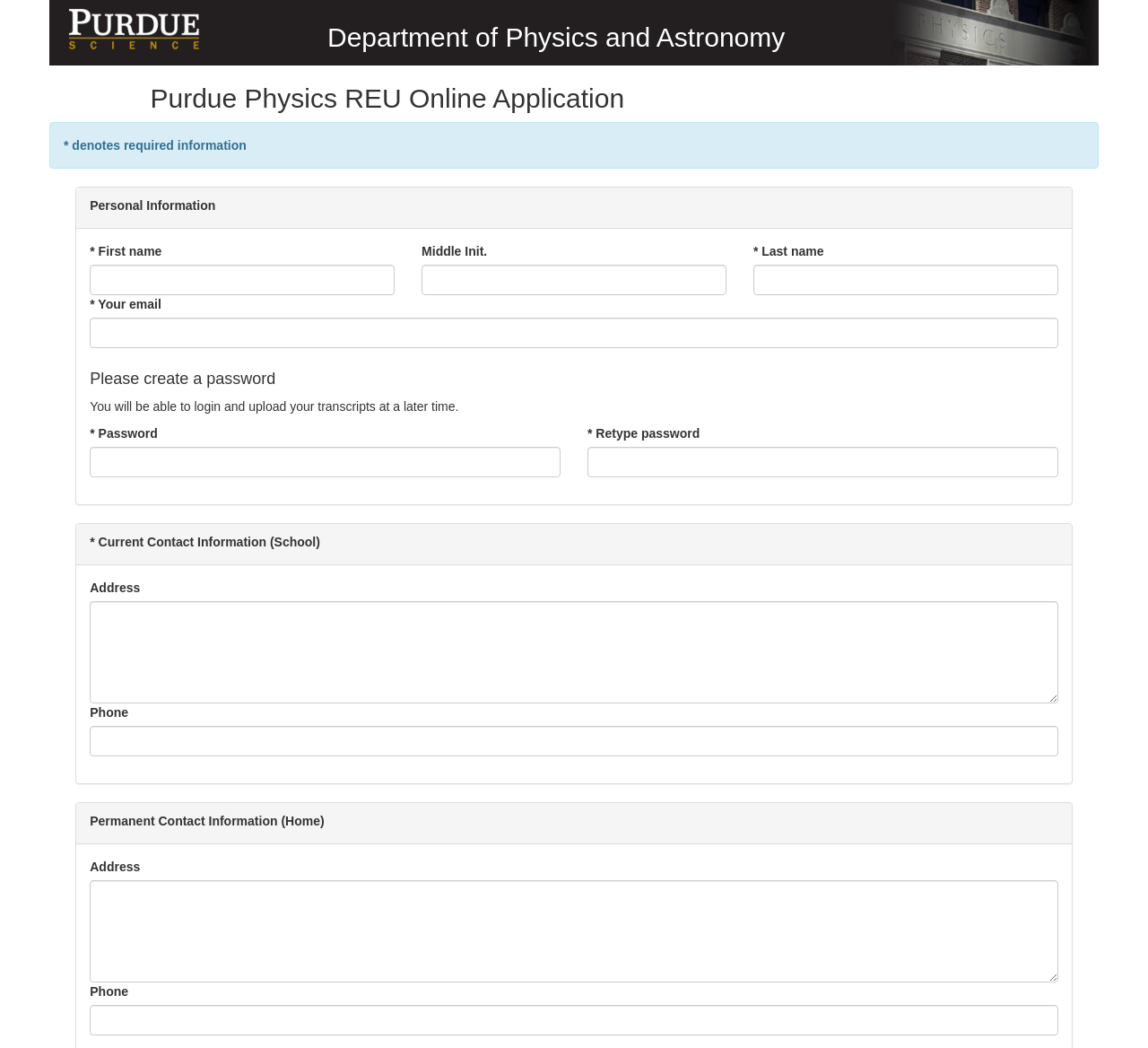What type of information is being collected?
Based on the image, provide a one-word or brief-phrase response.

Personal and contact